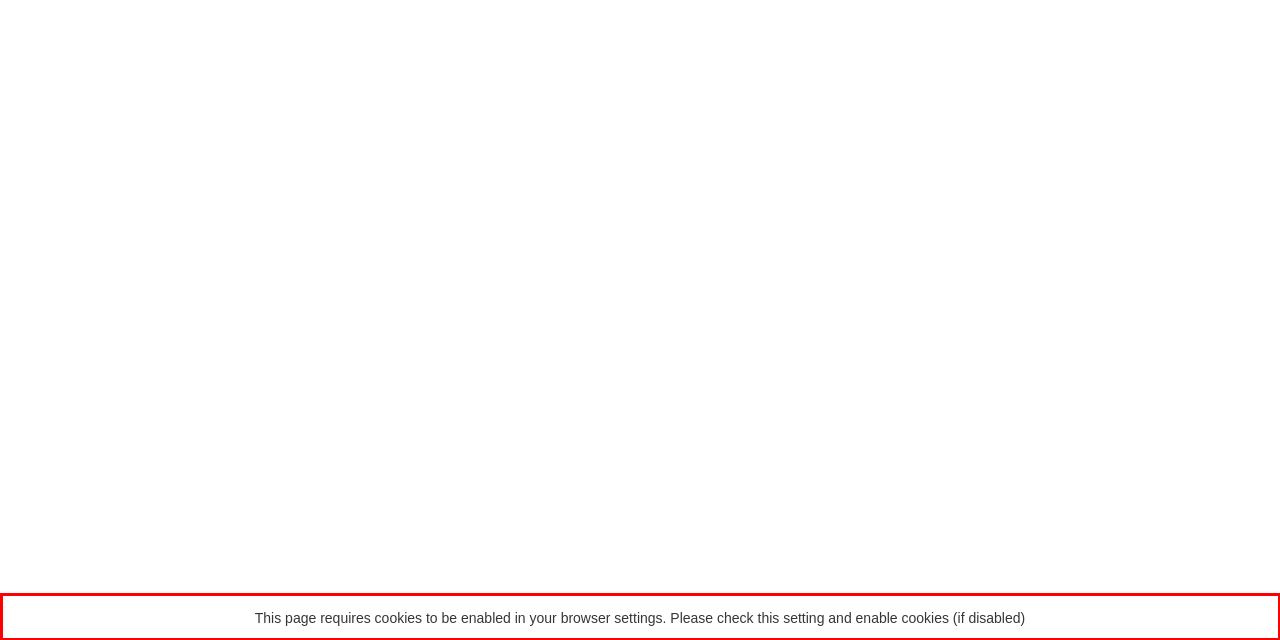Given a webpage screenshot, identify the text inside the red bounding box using OCR and extract it.

This page requires cookies to be enabled in your browser settings. Please check this setting and enable cookies (if disabled)